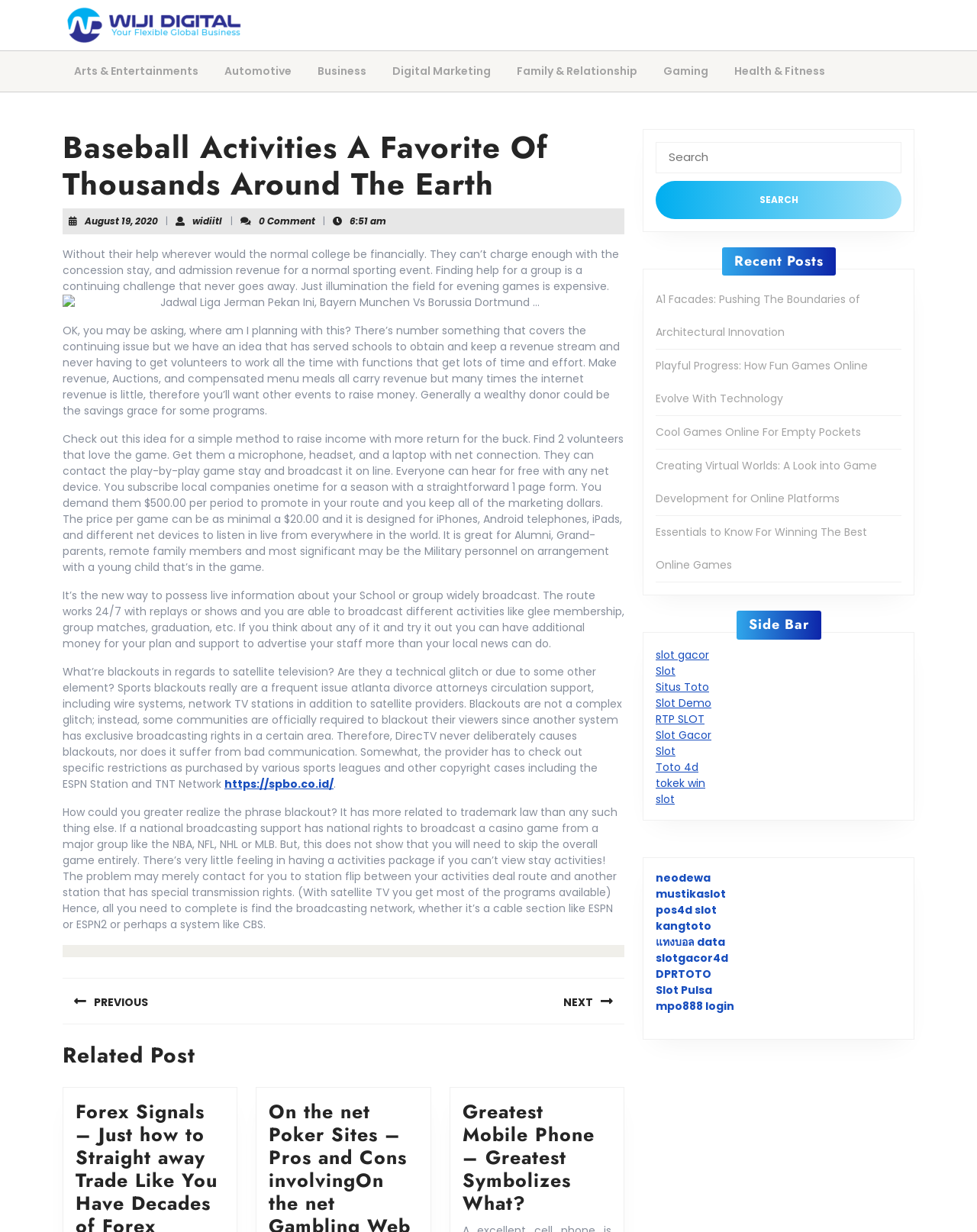Extract the main title from the webpage and generate its text.

Baseball Activities A Favorite Of Thousands Around The Earth